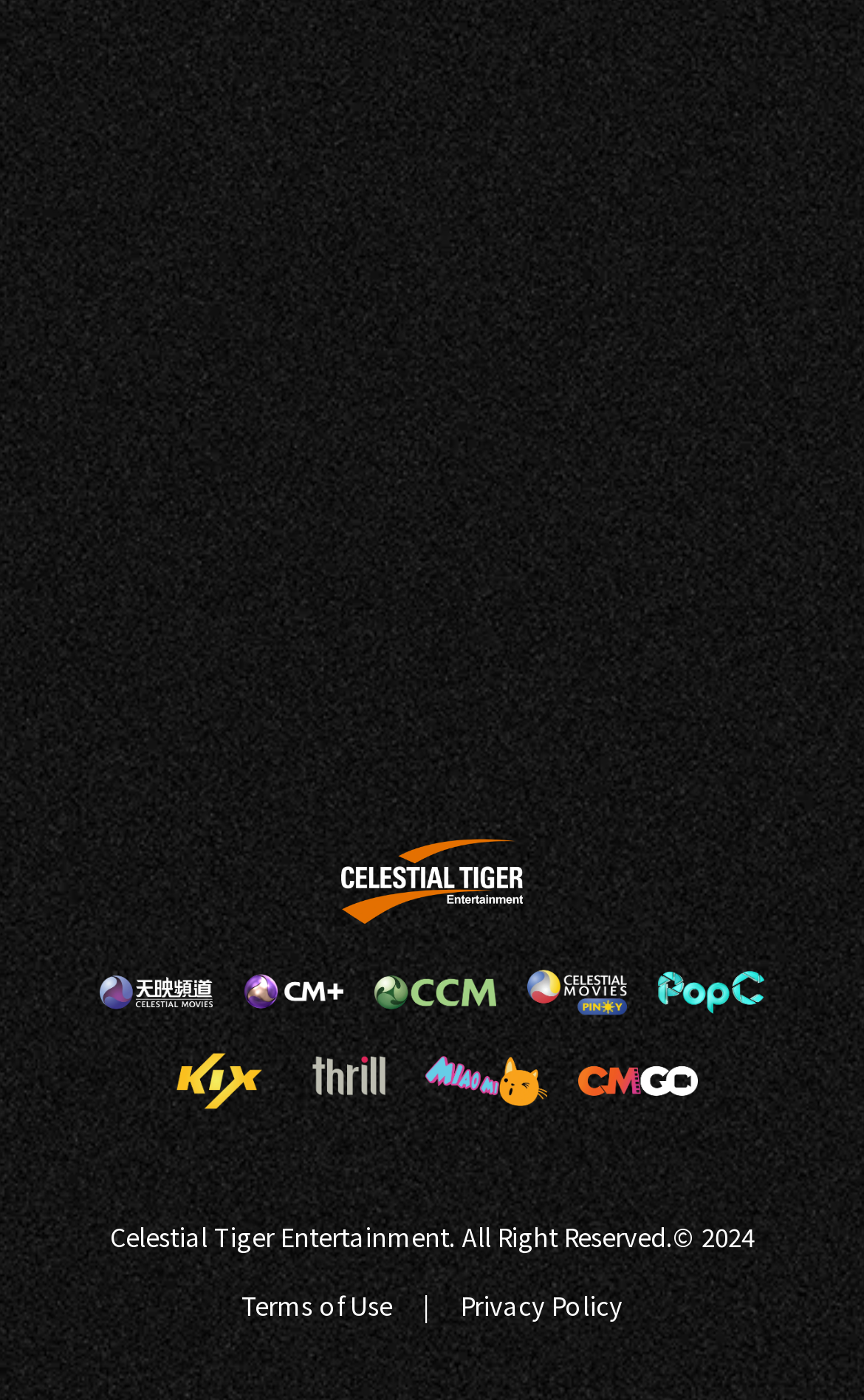Identify the bounding box of the HTML element described as: "Terms of Use".

[0.279, 0.919, 0.454, 0.944]